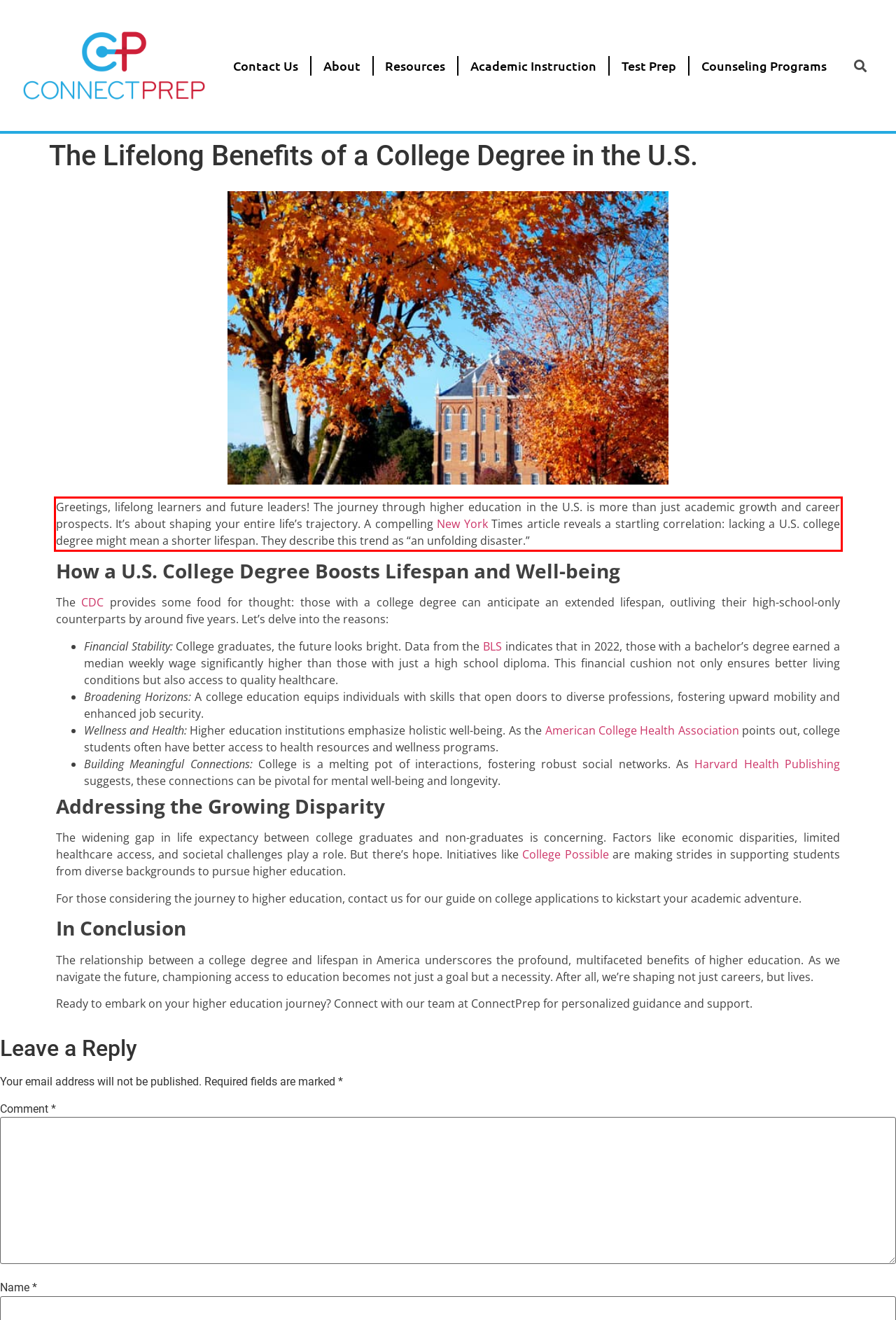Using the provided webpage screenshot, identify and read the text within the red rectangle bounding box.

Greetings, lifelong learners and future leaders! The journey through higher education in the U.S. is more than just academic growth and career prospects. It’s about shaping your entire life’s trajectory. A compelling New York Times article reveals a startling correlation: lacking a U.S. college degree might mean a shorter lifespan. They describe this trend as “an unfolding disaster.”